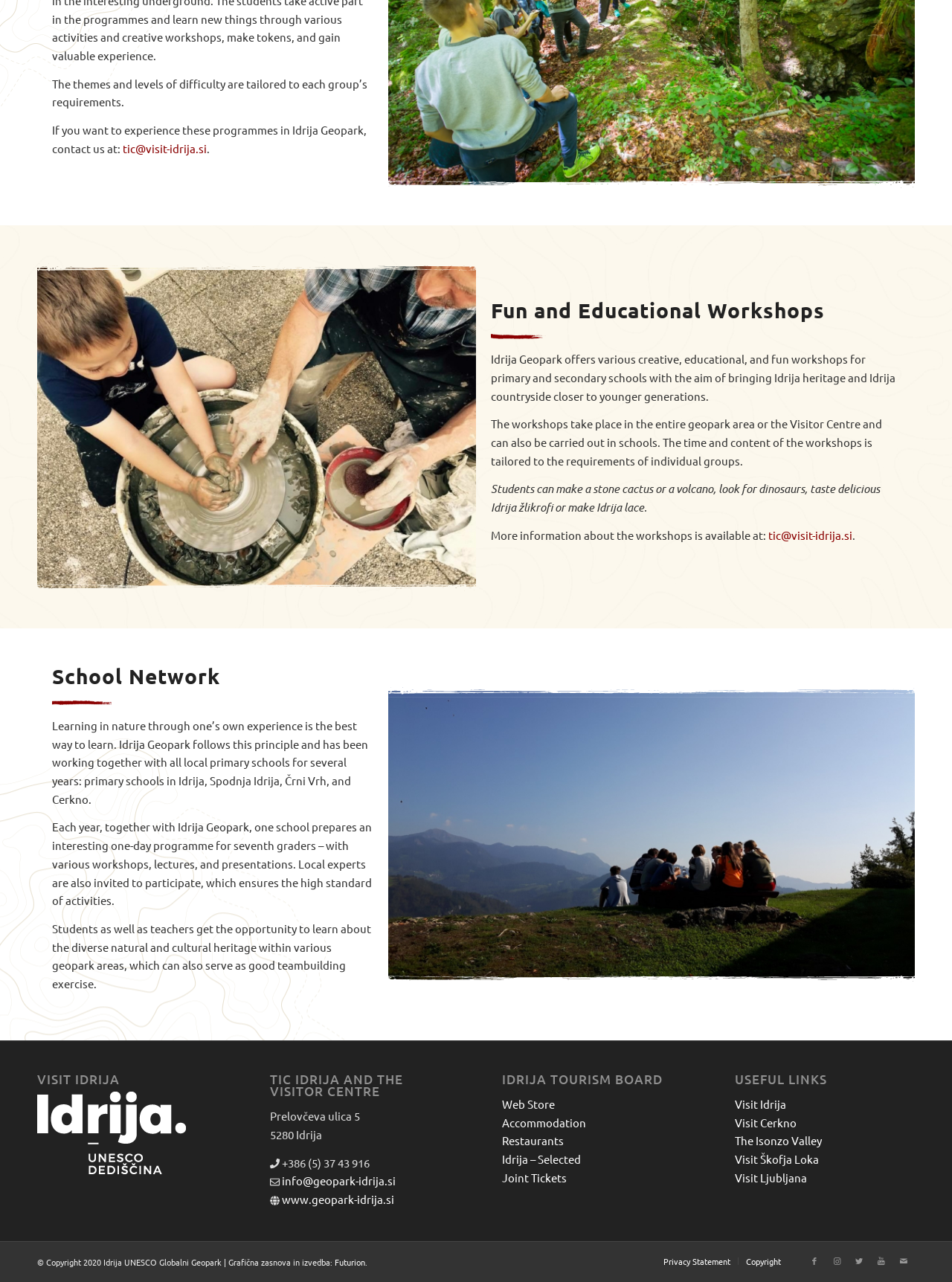Provide the bounding box coordinates for the specified HTML element described in this description: "Contact Us". The coordinates should be four float numbers ranging from 0 to 1, in the format [left, top, right, bottom].

None